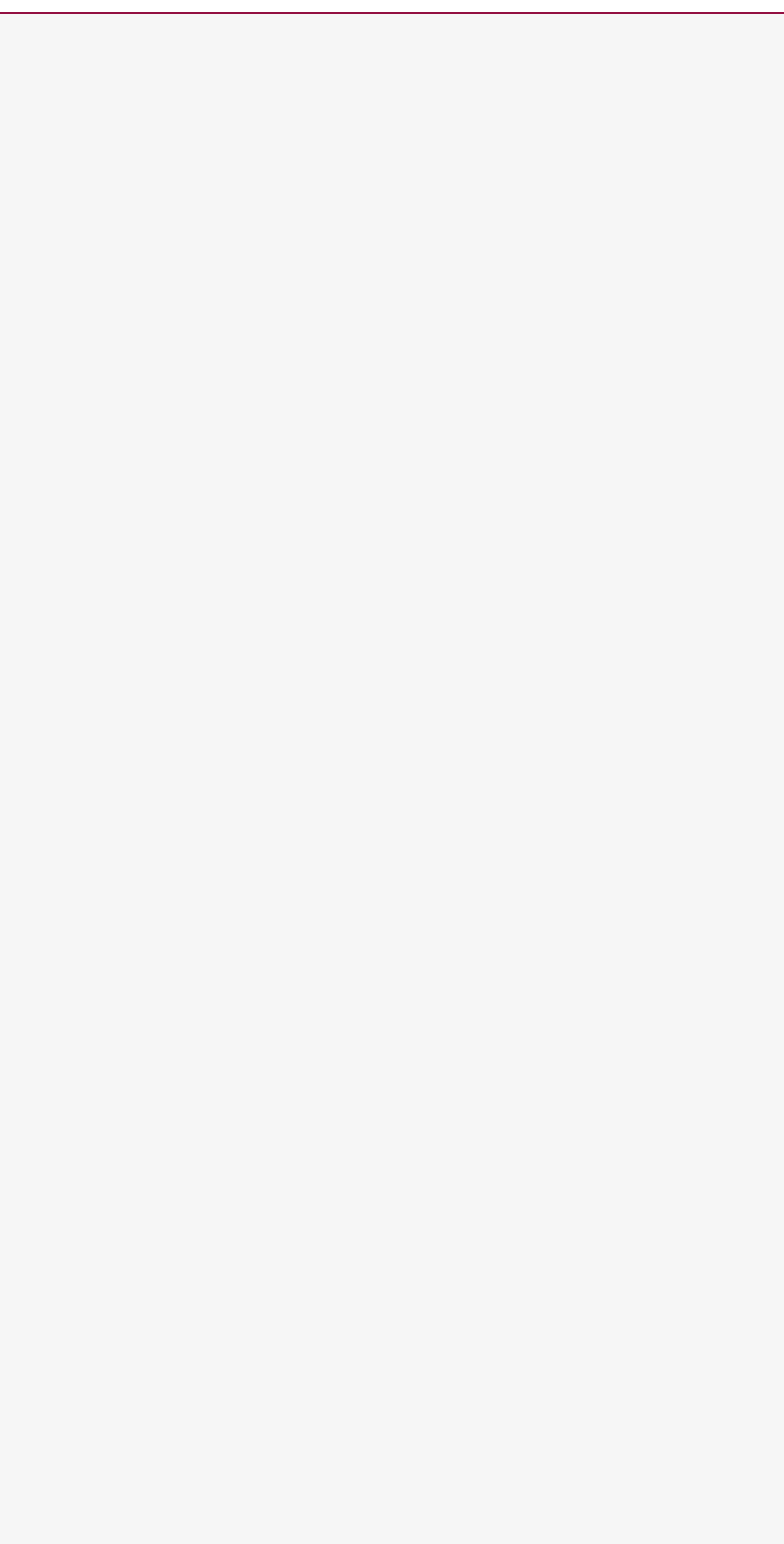Find the bounding box coordinates of the element you need to click on to perform this action: 'Open Facebook page'. The coordinates should be represented by four float values between 0 and 1, in the format [left, top, right, bottom].

[0.413, 0.865, 0.459, 0.902]